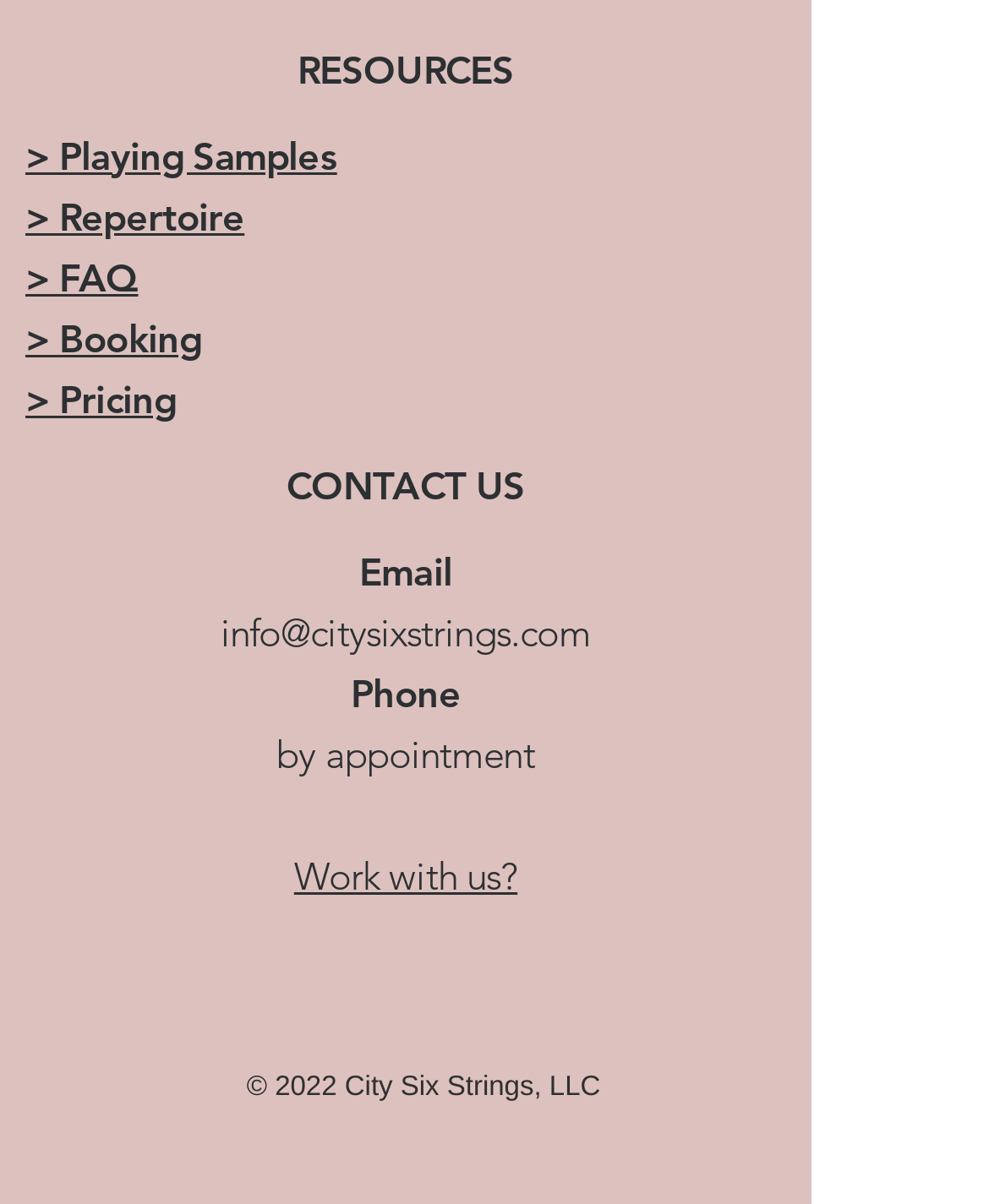Locate the bounding box coordinates of the clickable element to fulfill the following instruction: "Check 'FAQ'". Provide the coordinates as four float numbers between 0 and 1 in the format [left, top, right, bottom].

[0.026, 0.21, 0.14, 0.25]